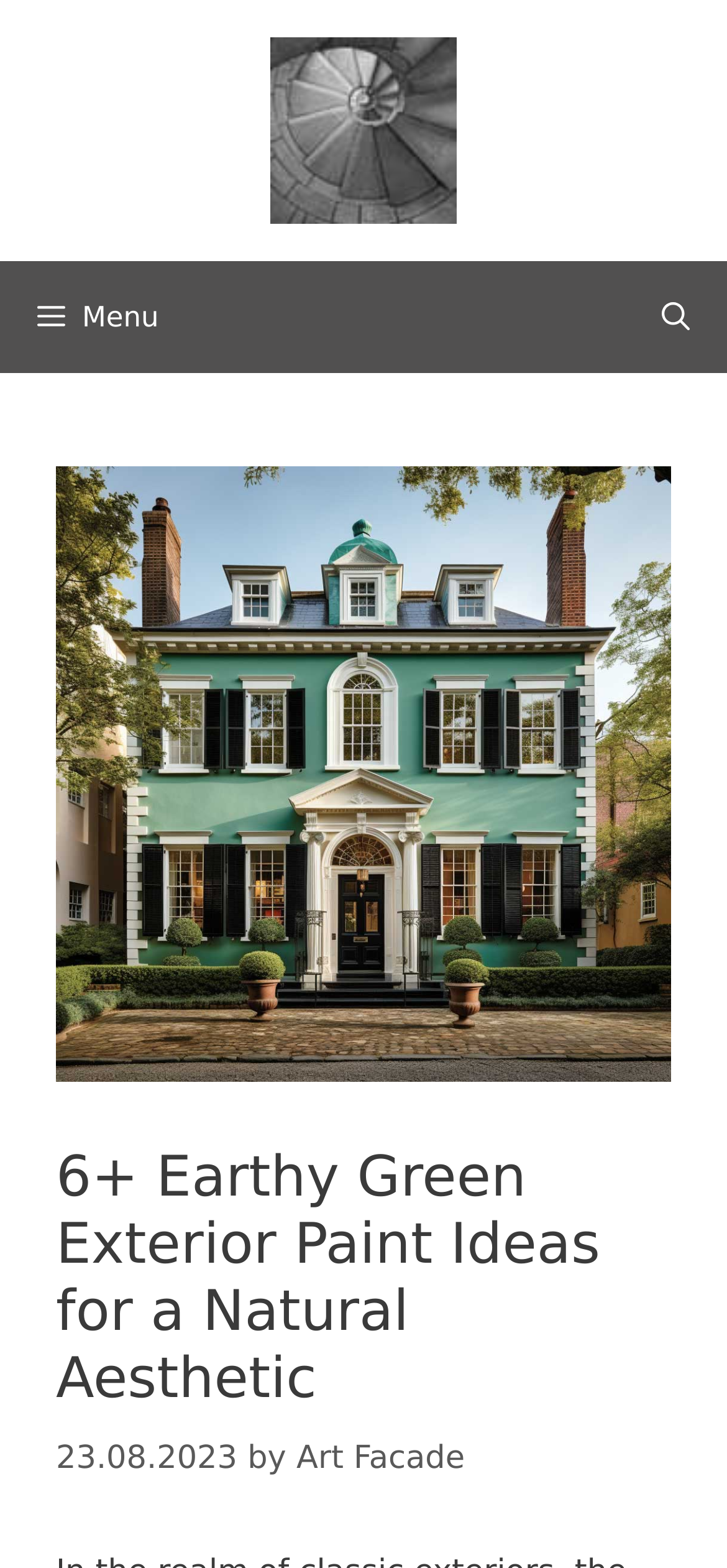What is the purpose of the button at the top left corner?
Could you answer the question in a detailed manner, providing as much information as possible?

The button at the top left corner is a menu button, which can be inferred from its description 'Menu' and its location in the navigation section.